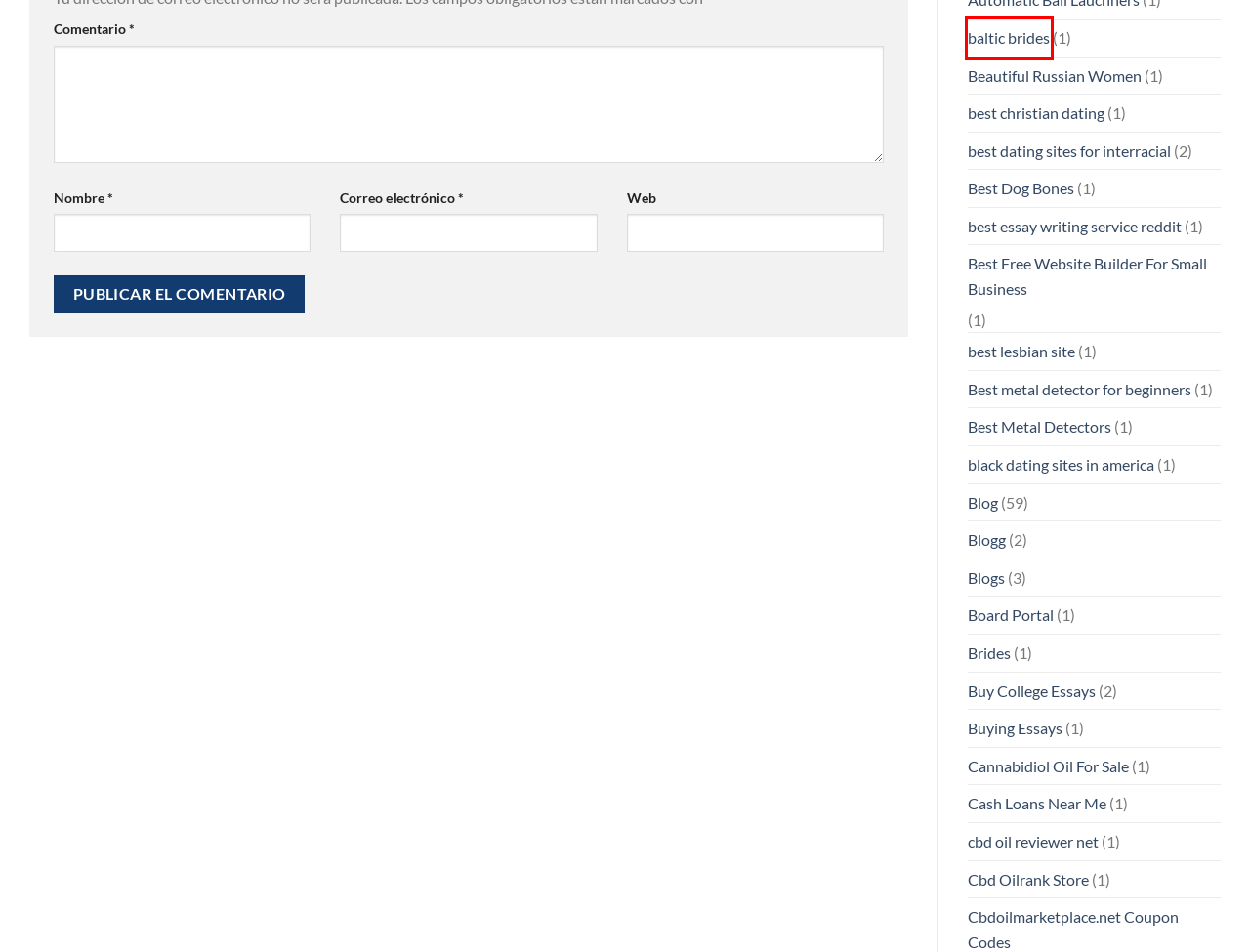You are given a screenshot of a webpage with a red rectangle bounding box around a UI element. Select the webpage description that best matches the new webpage after clicking the element in the bounding box. Here are the candidates:
A. Buy College Essays – RH Ferretería
B. Best metal detector for beginners – RH Ferretería
C. Brides – RH Ferretería
D. Best Metal Detectors – RH Ferretería
E. Cannabidiol Oil For Sale – RH Ferretería
F. Best Free Website Builder For Small Business – RH Ferretería
G. best essay writing service reddit – RH Ferretería
H. baltic brides – RH Ferretería

H